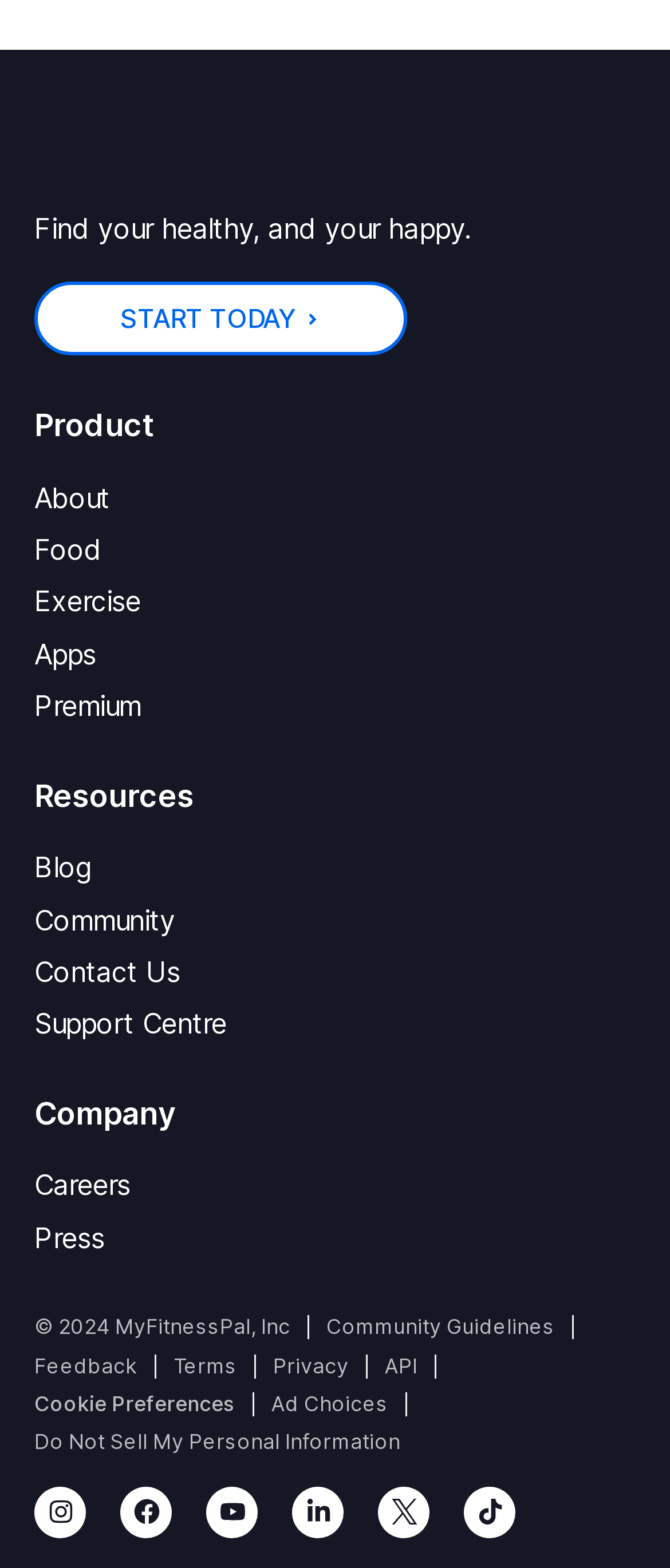Please locate the bounding box coordinates of the element that needs to be clicked to achieve the following instruction: "Read the 'Blog'". The coordinates should be four float numbers between 0 and 1, i.e., [left, top, right, bottom].

[0.051, 0.541, 0.949, 0.566]